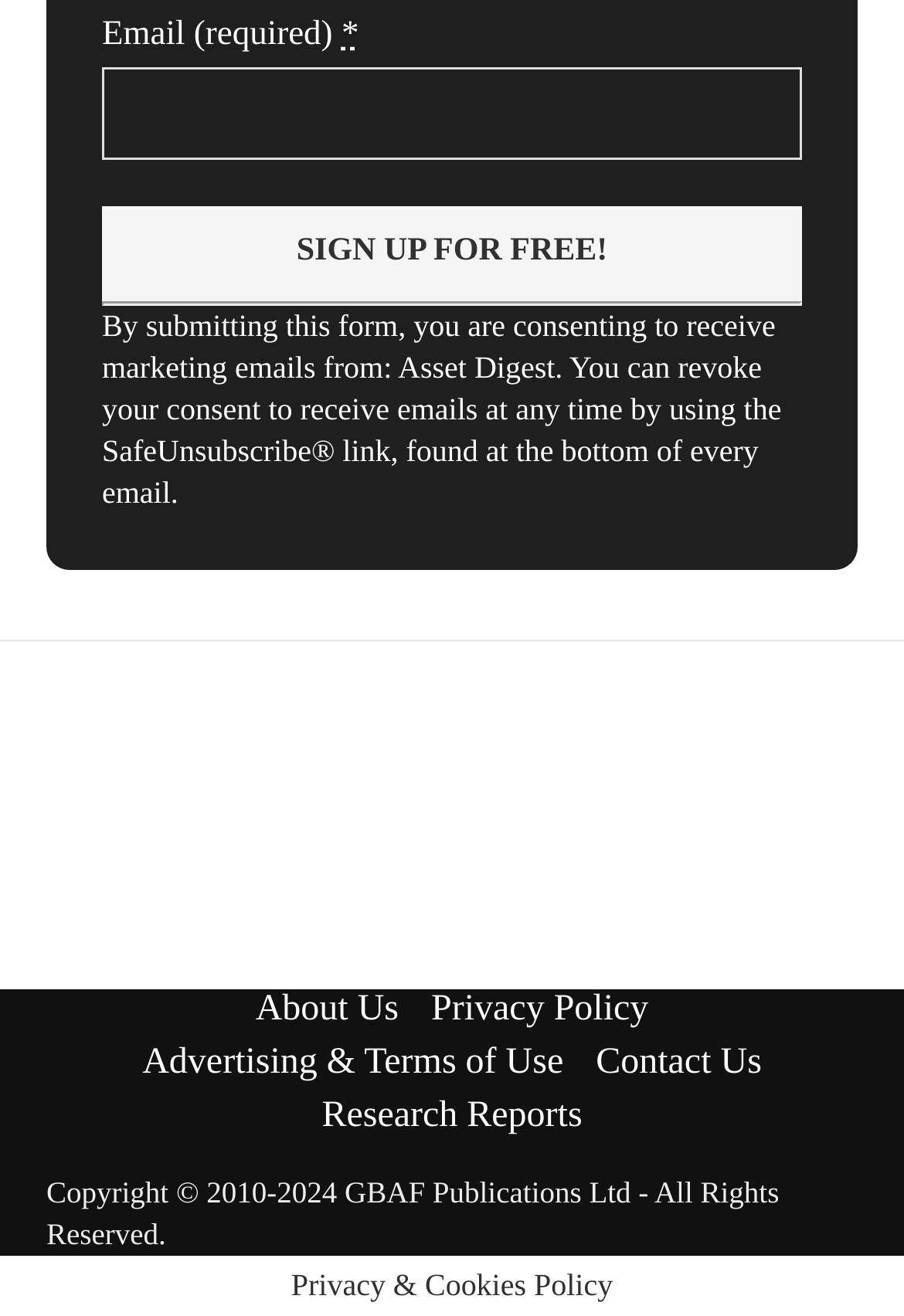Please locate the clickable area by providing the bounding box coordinates to follow this instruction: "Click Contact Us".

[0.659, 0.792, 0.843, 0.822]